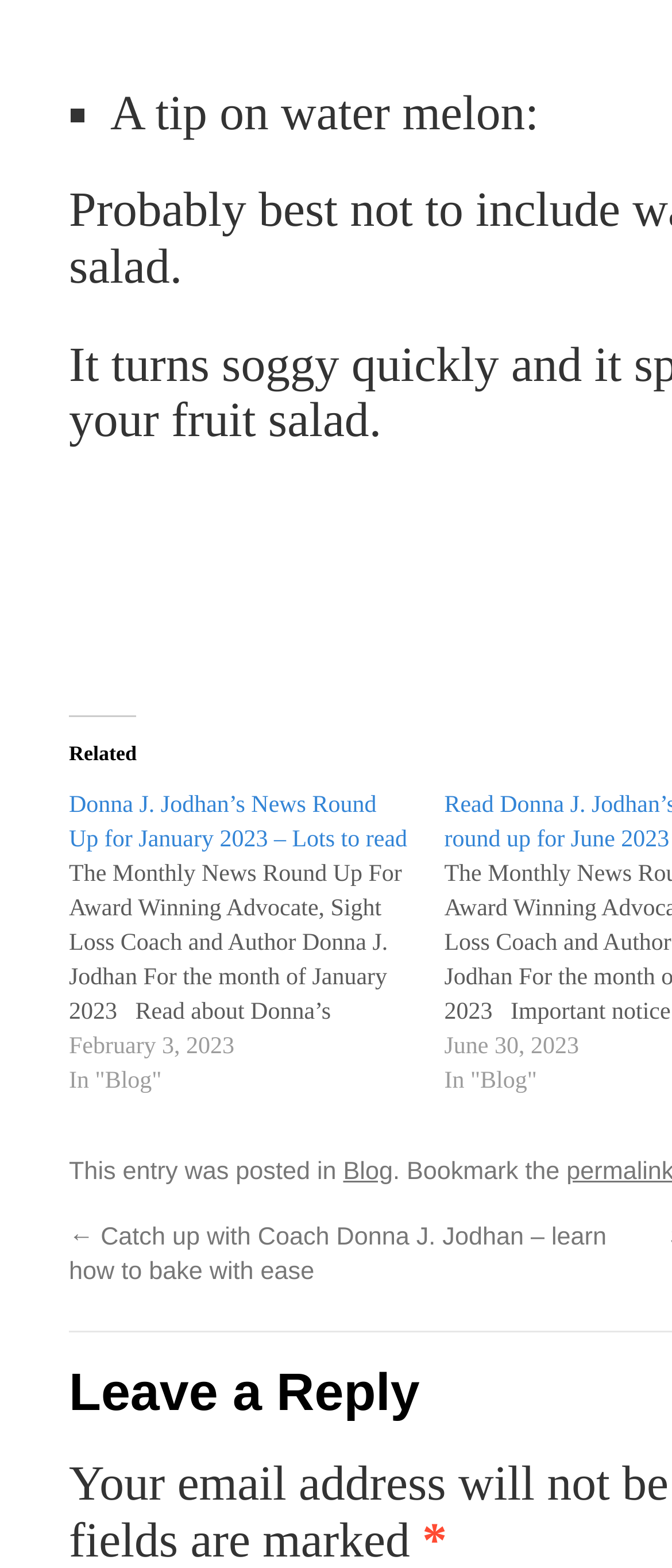Determine the bounding box for the UI element described here: "Blog".

[0.511, 0.738, 0.585, 0.756]